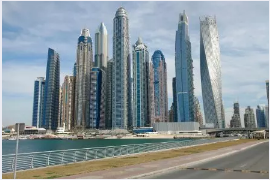Use a single word or phrase to answer the question: What is the purpose of the waterfront promenade?

For boats to float